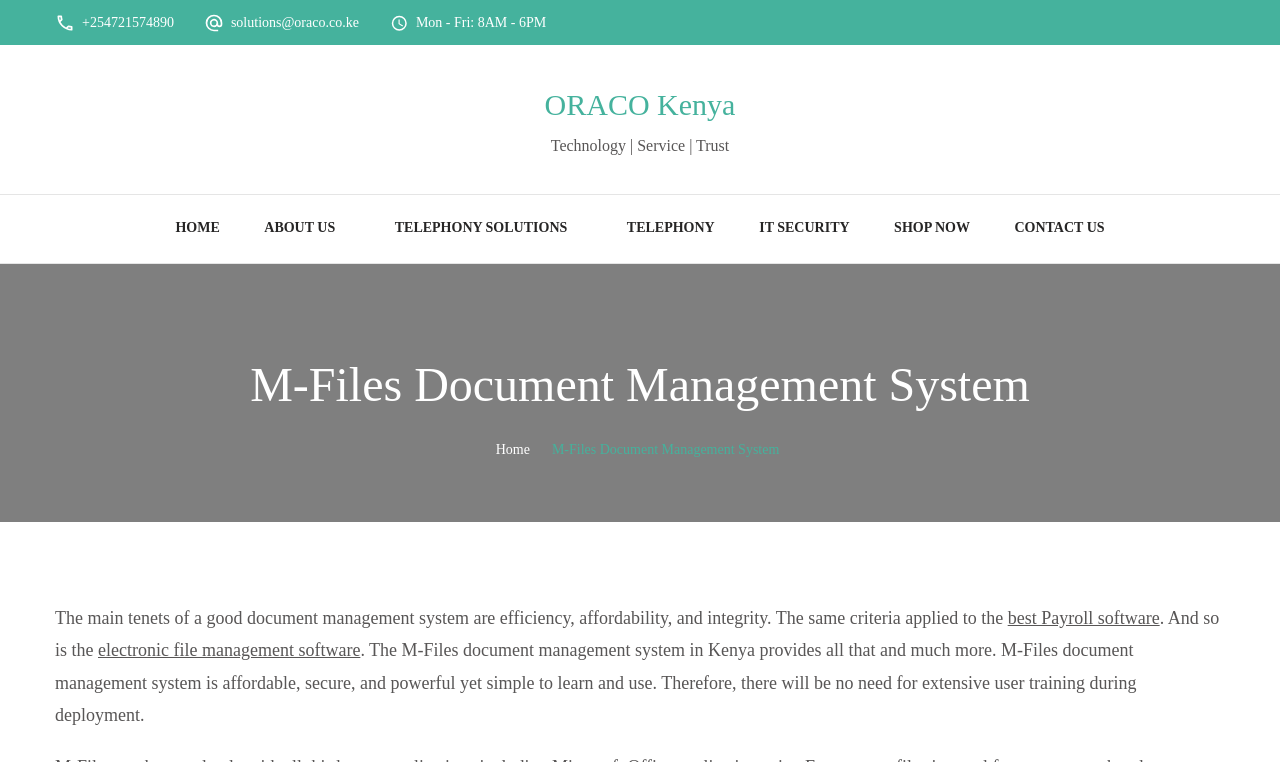Extract the heading text from the webpage.

M-Files Document Management System